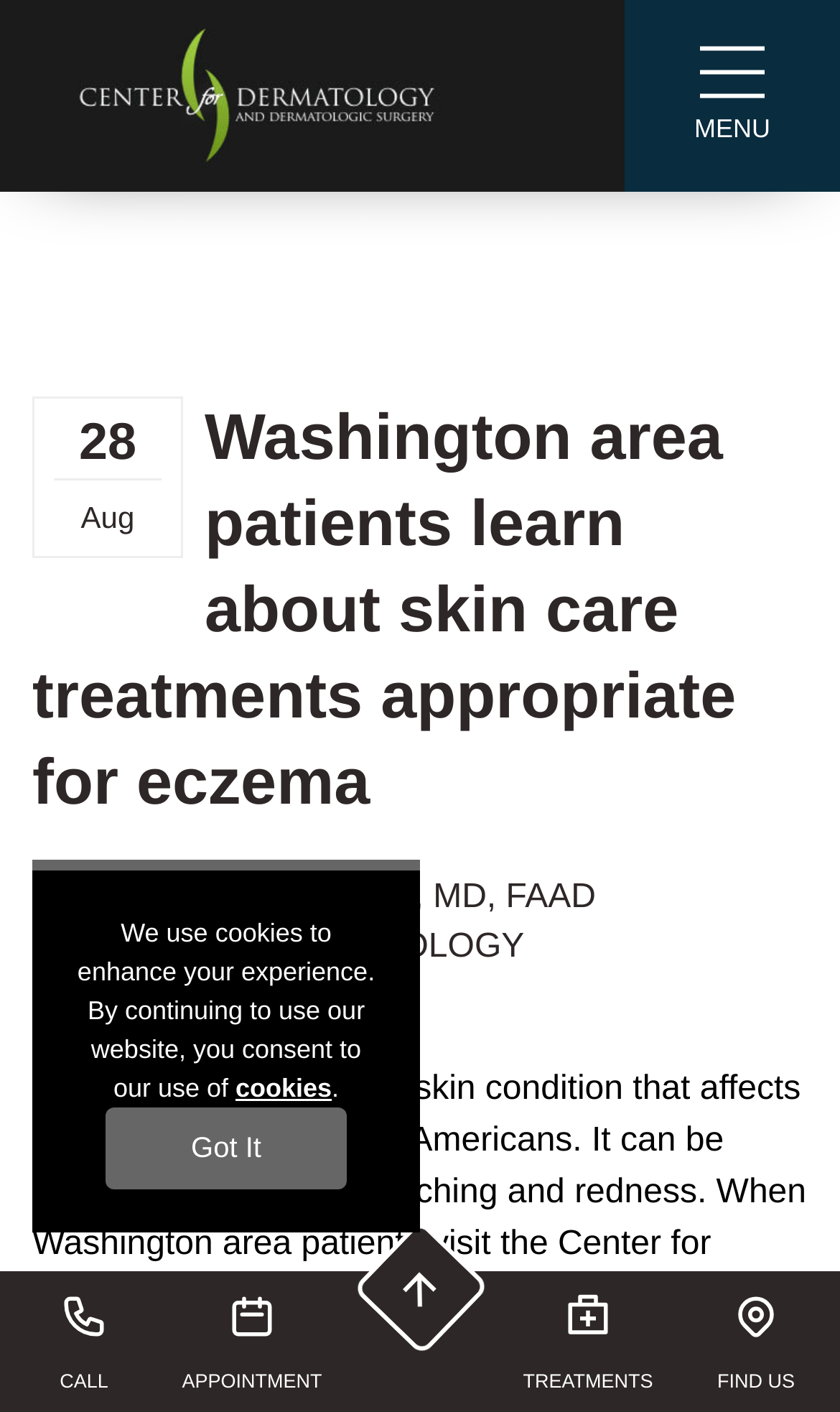Use the details in the image to answer the question thoroughly: 
Is there a section for before and after photos?

I found a link with the text 'Before and After Gallery' which suggests that there is a section for before and after photos of skin treatments.